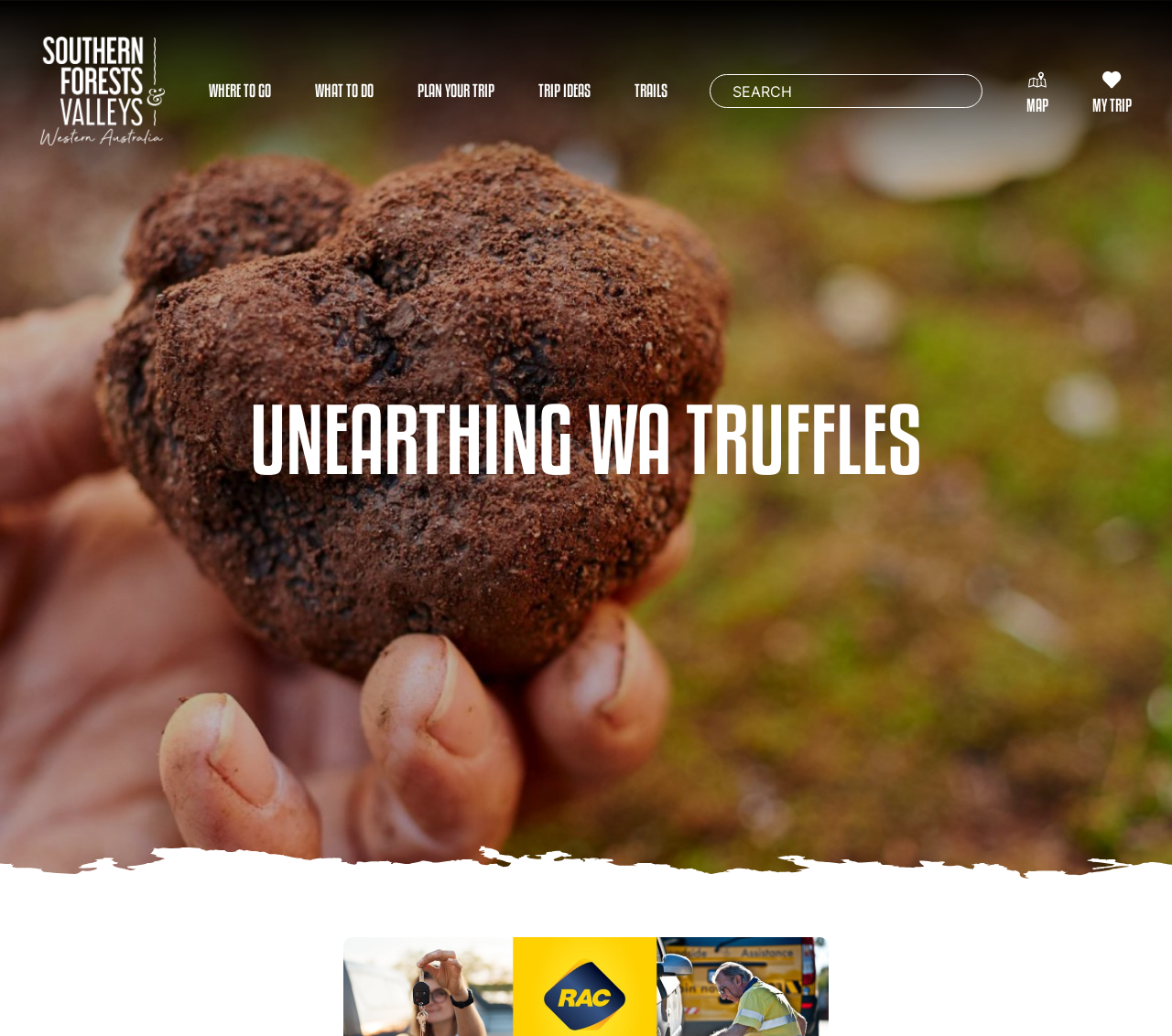Write an extensive caption that covers every aspect of the webpage.

The webpage is about Unearthing WA Truffles, specifically focusing on the truffle growing sector in Western Australia. At the top left, there is a link to "Southern Forests & Valleys" accompanied by an image with the same name. 

On the top right, a search bar is located, consisting of a search box, a "SEARCH" label, and a "Search" button. 

Below the search bar, there are five horizontal links: "WHERE TO GO", "WHAT TO DO", "PLAN YOUR TRIP", "TRIP IDEAS", and "TRAILS", which are evenly spaced and take up the entire width of the page. 

On the top right corner, there are two more links: "MAP" and "MY TRIP", each accompanied by a small image. 

The main content of the page is a tab panel that takes up most of the page's height. The title "UNEARTHING WA TRUFFLES" is prominently displayed in the middle of the page, indicating the main topic of the webpage.